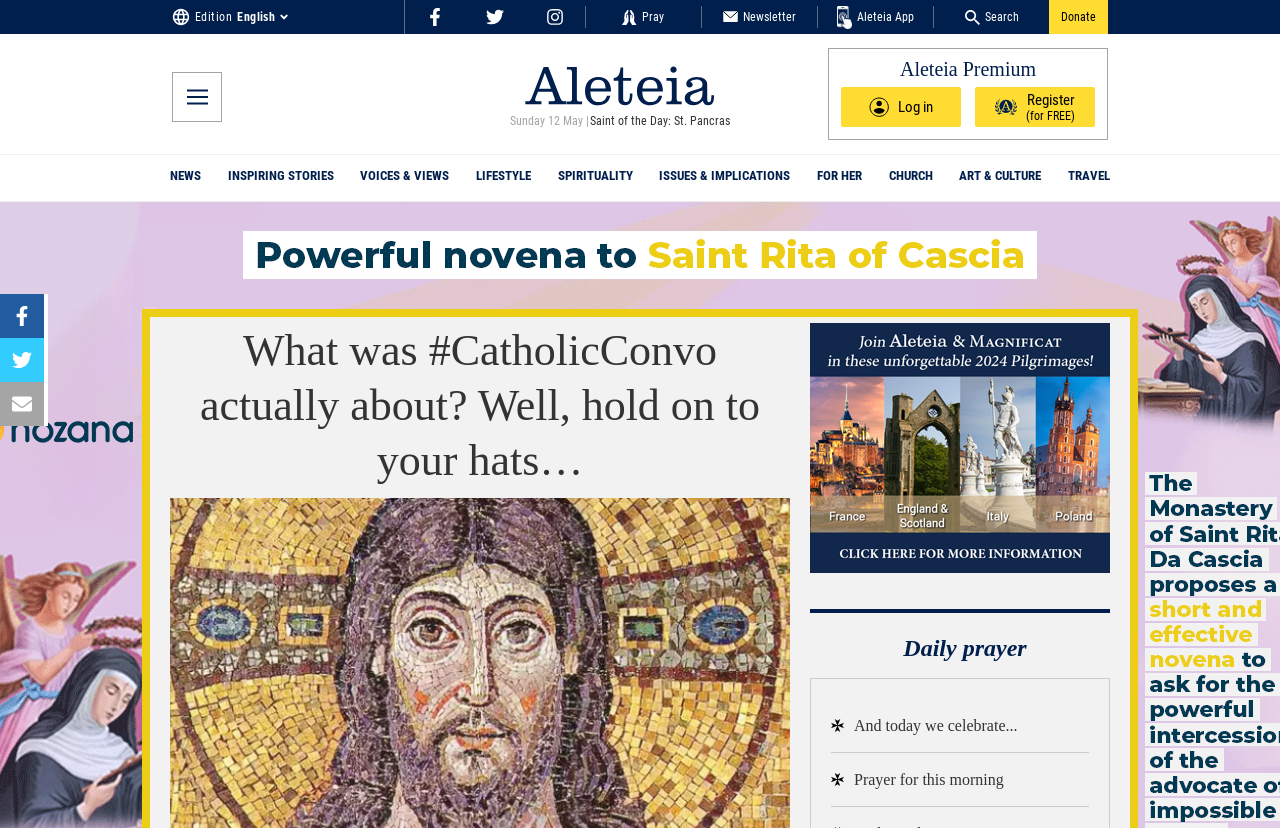What is the theme of the daily prayer?
Answer the question using a single word or phrase, according to the image.

Prayer for this morning